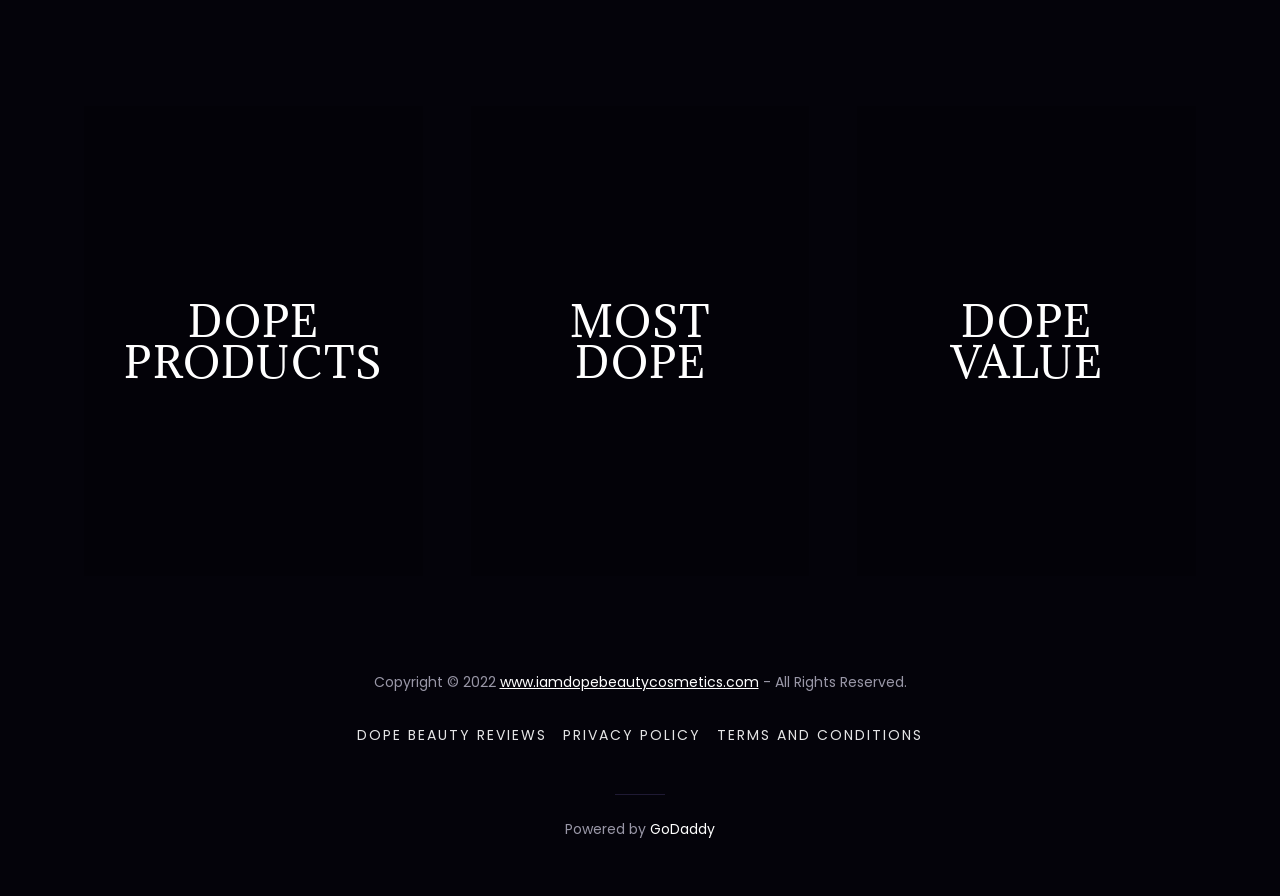Find the bounding box coordinates for the HTML element described as: "#". The coordinates should consist of four float values between 0 and 1, i.e., [left, top, right, bottom].

[0.67, 0.118, 0.934, 0.642]